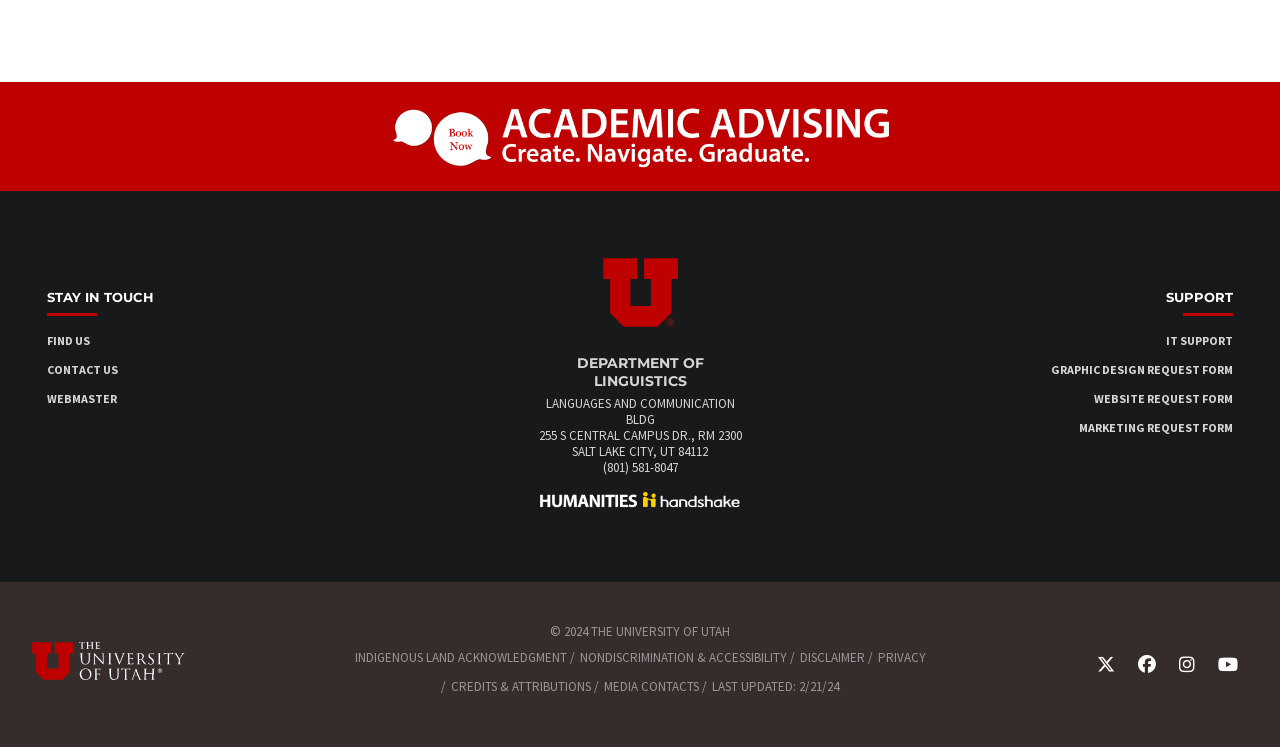Determine the bounding box coordinates for the HTML element described here: "Website Request Form".

[0.855, 0.526, 0.963, 0.542]